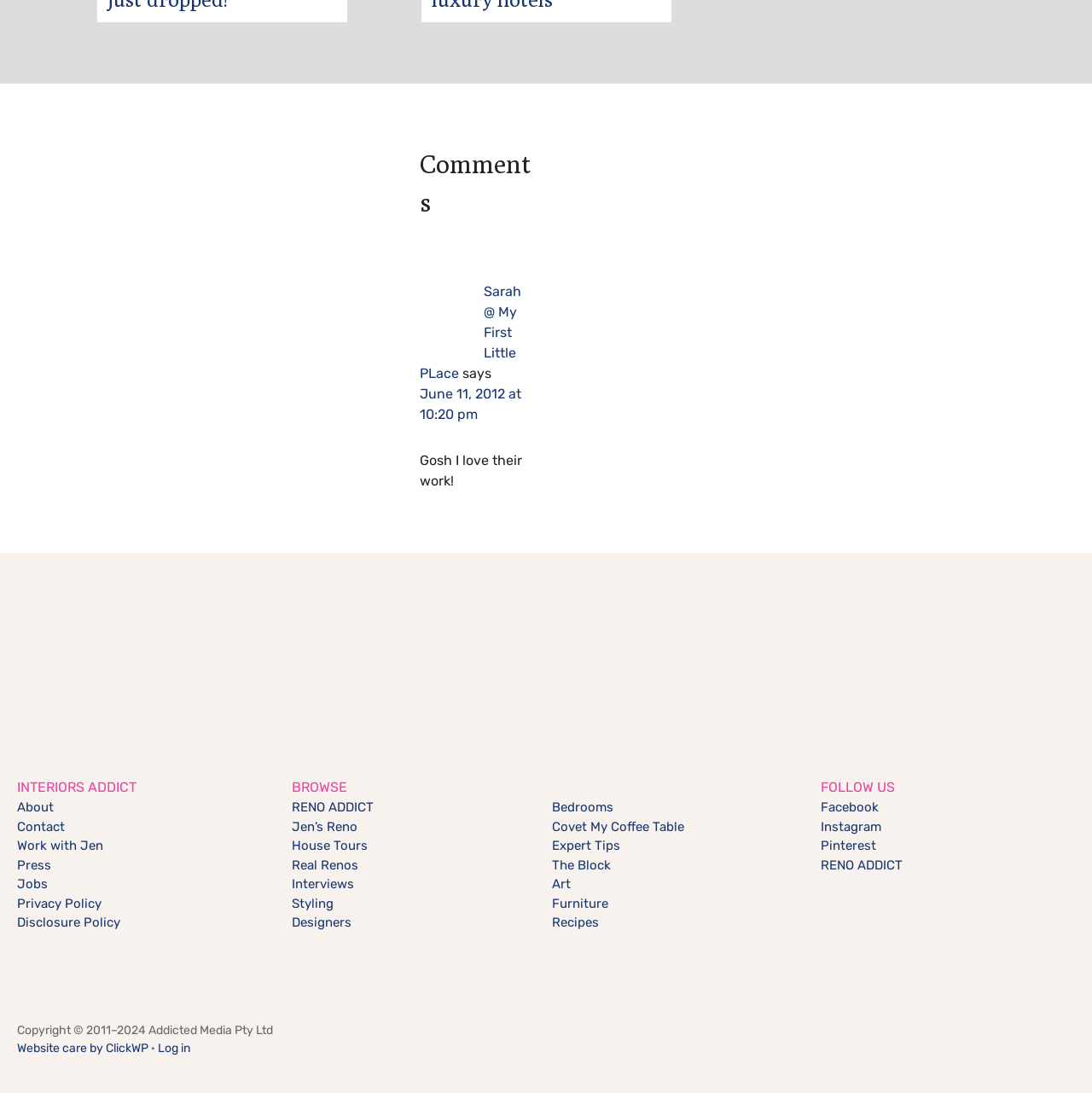Provide the bounding box coordinates of the UI element that matches the description: "Disclosure Policy".

[0.016, 0.837, 0.11, 0.851]